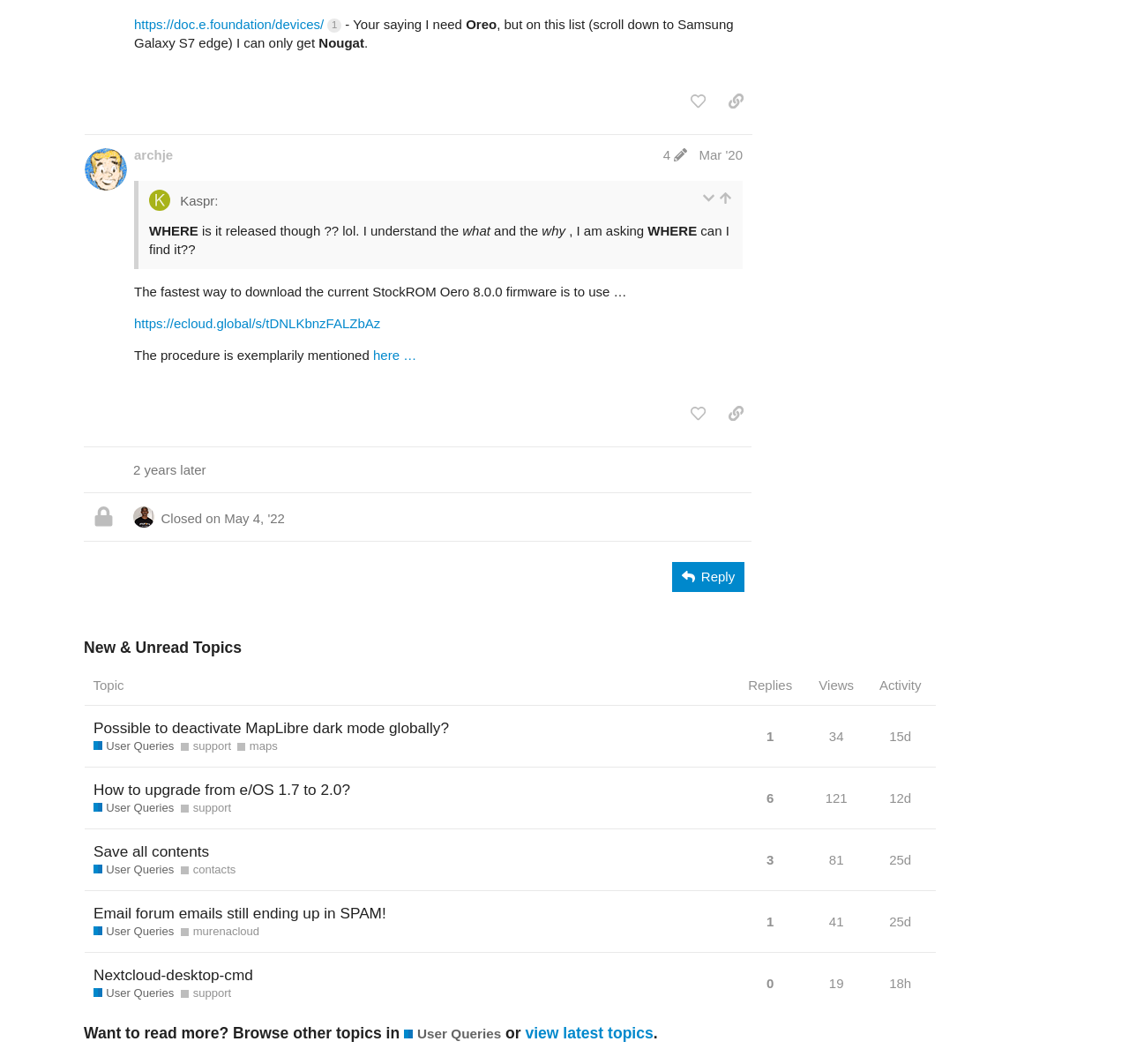Reply to the question with a single word or phrase:
What is the username of the person who posted 'WHERE is it released though?? lol. I understand the what and the why, I am asking'

Kaspr